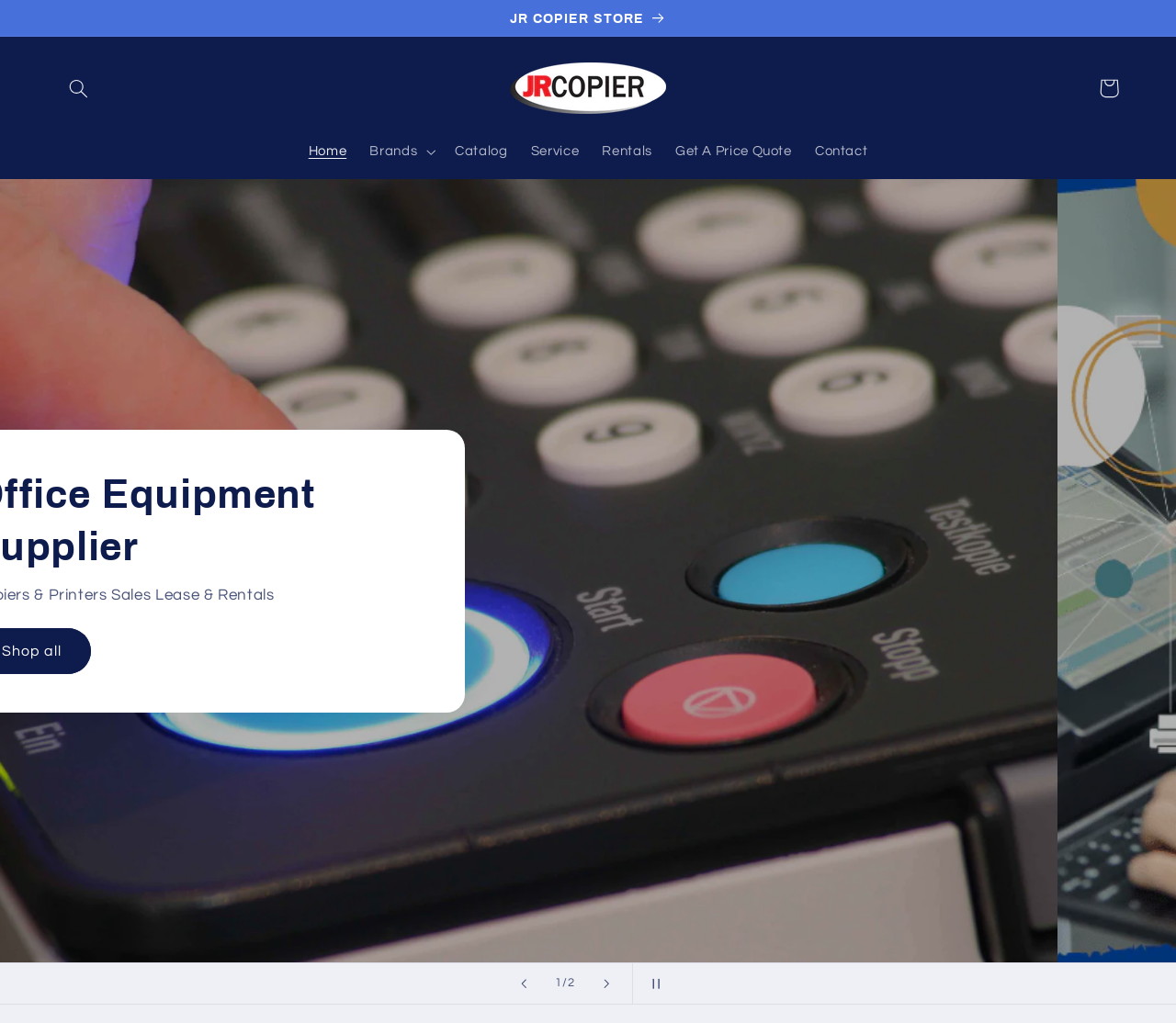Predict the bounding box of the UI element based on this description: "Cart".

[0.925, 0.066, 0.961, 0.107]